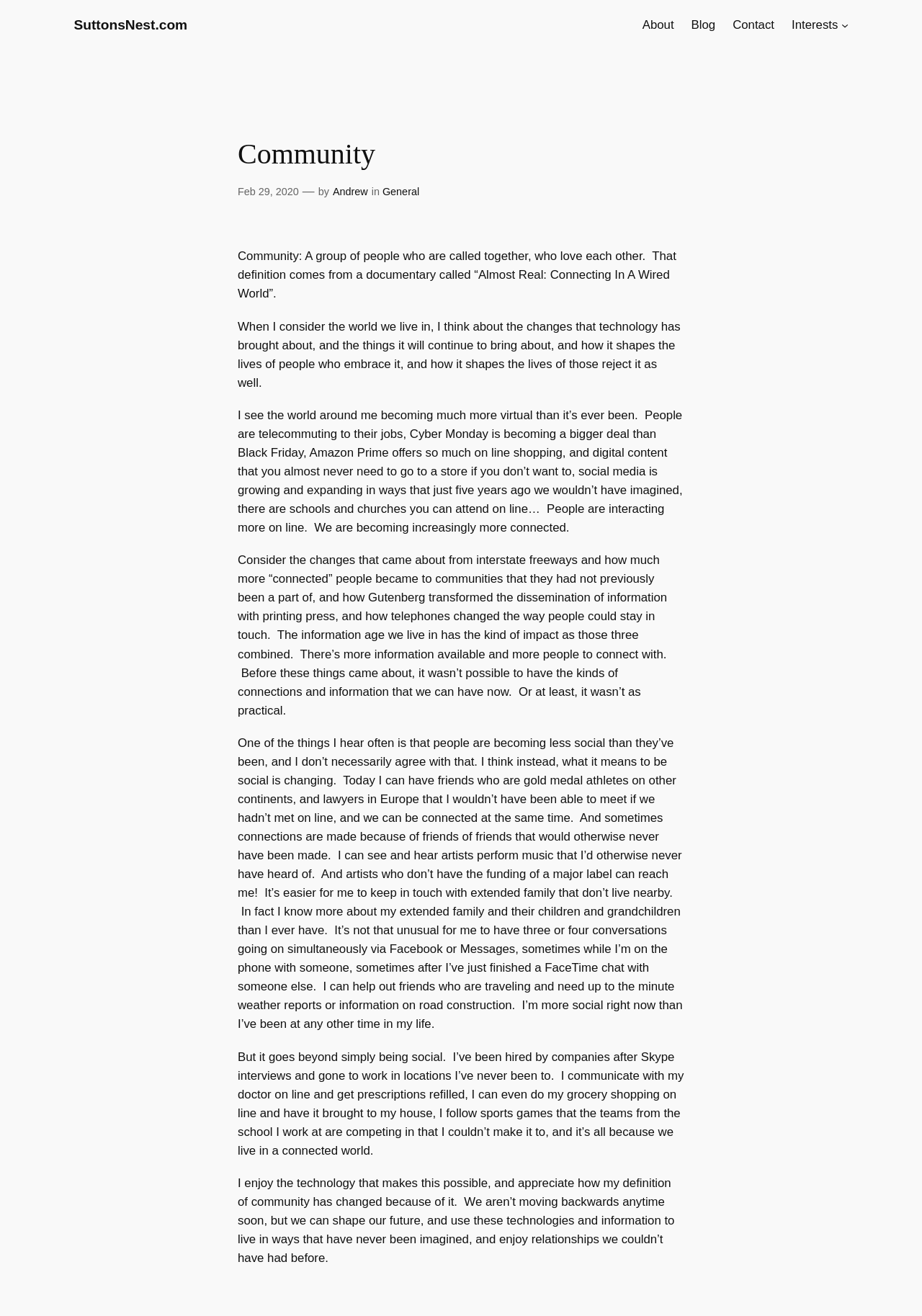Please provide a comprehensive response to the question based on the details in the image: Who is the author of the community post?

I identified the author by looking at the link element with the text 'Andrew' which is located below the heading 'Community' and is preceded by the text 'by', suggesting that it is the author of the post.